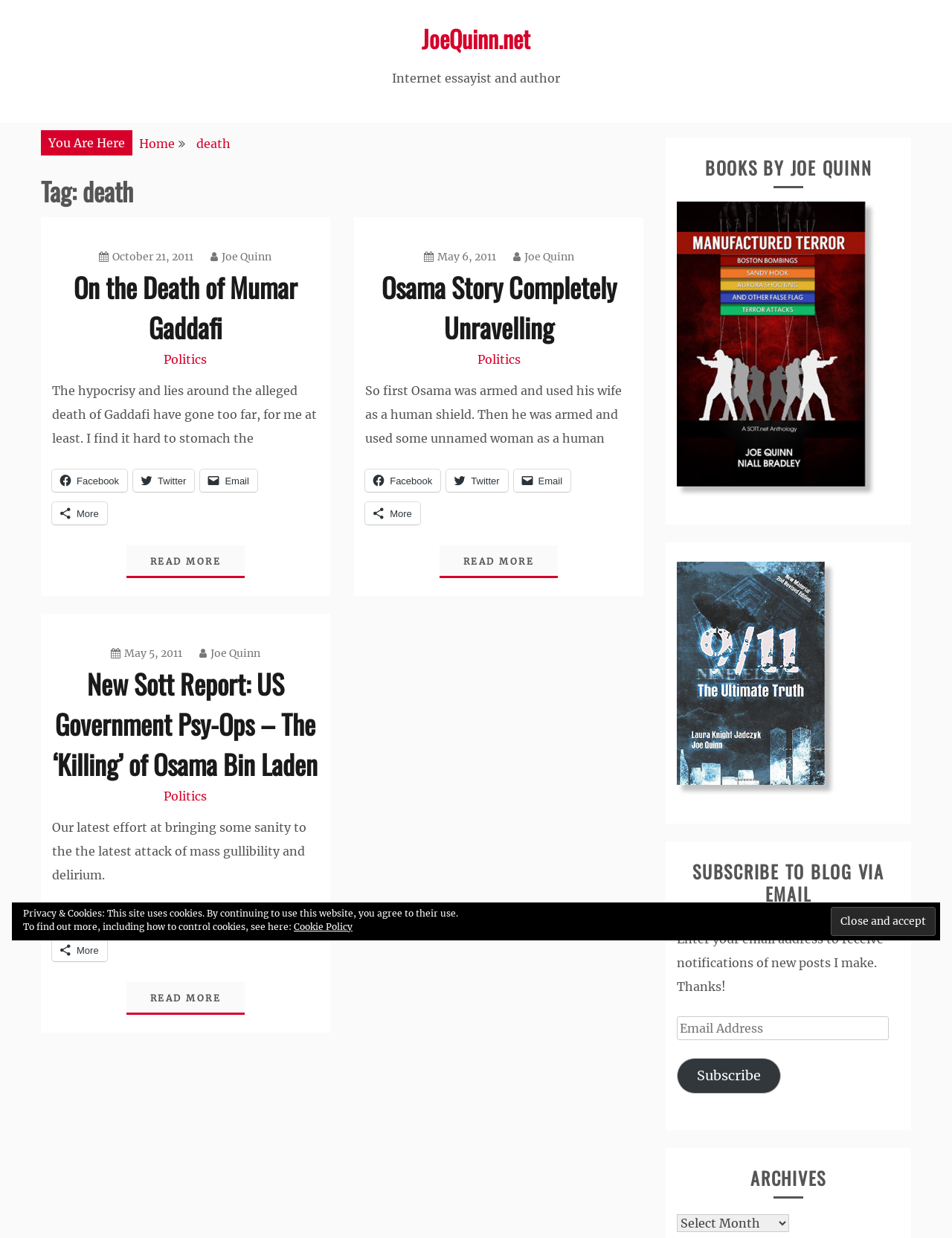Show me the bounding box coordinates of the clickable region to achieve the task as per the instruction: "Read the article 'On the Death of Mumar Gaddafi'".

[0.055, 0.216, 0.335, 0.281]